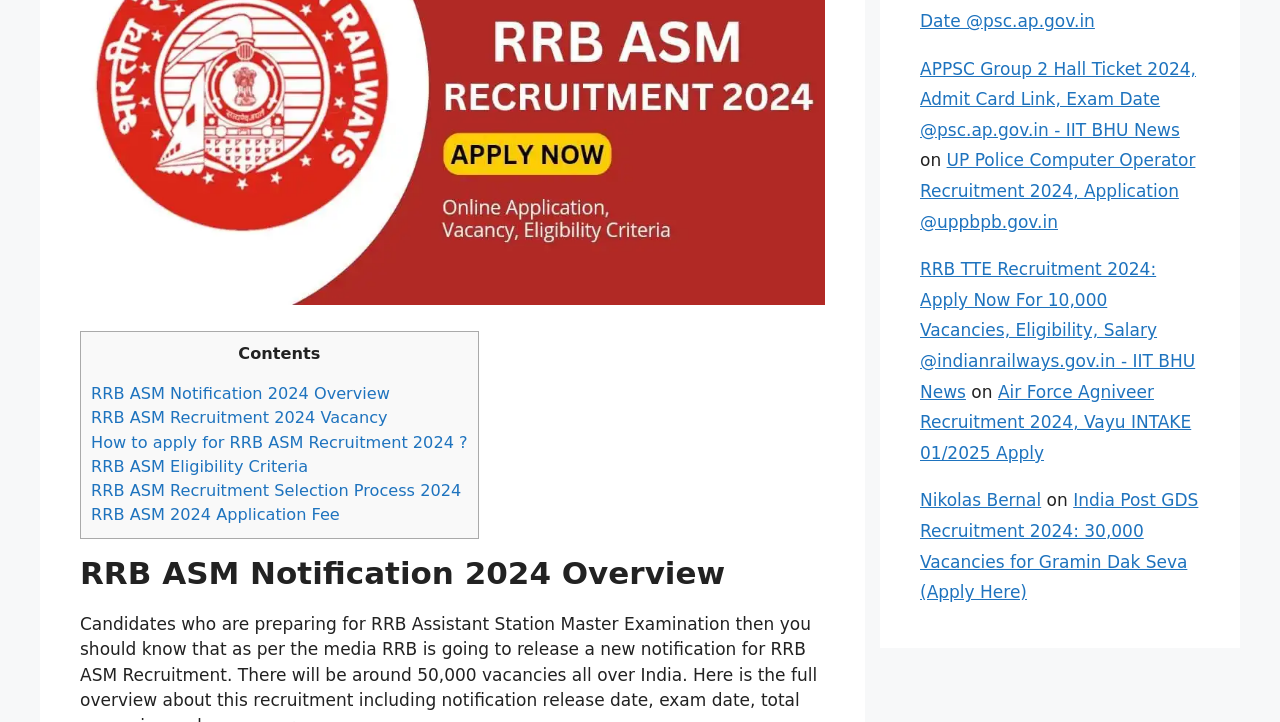Provide your answer in a single word or phrase: 
What is the last link in the second article?

Air Force Agniveer Recruitment 2024